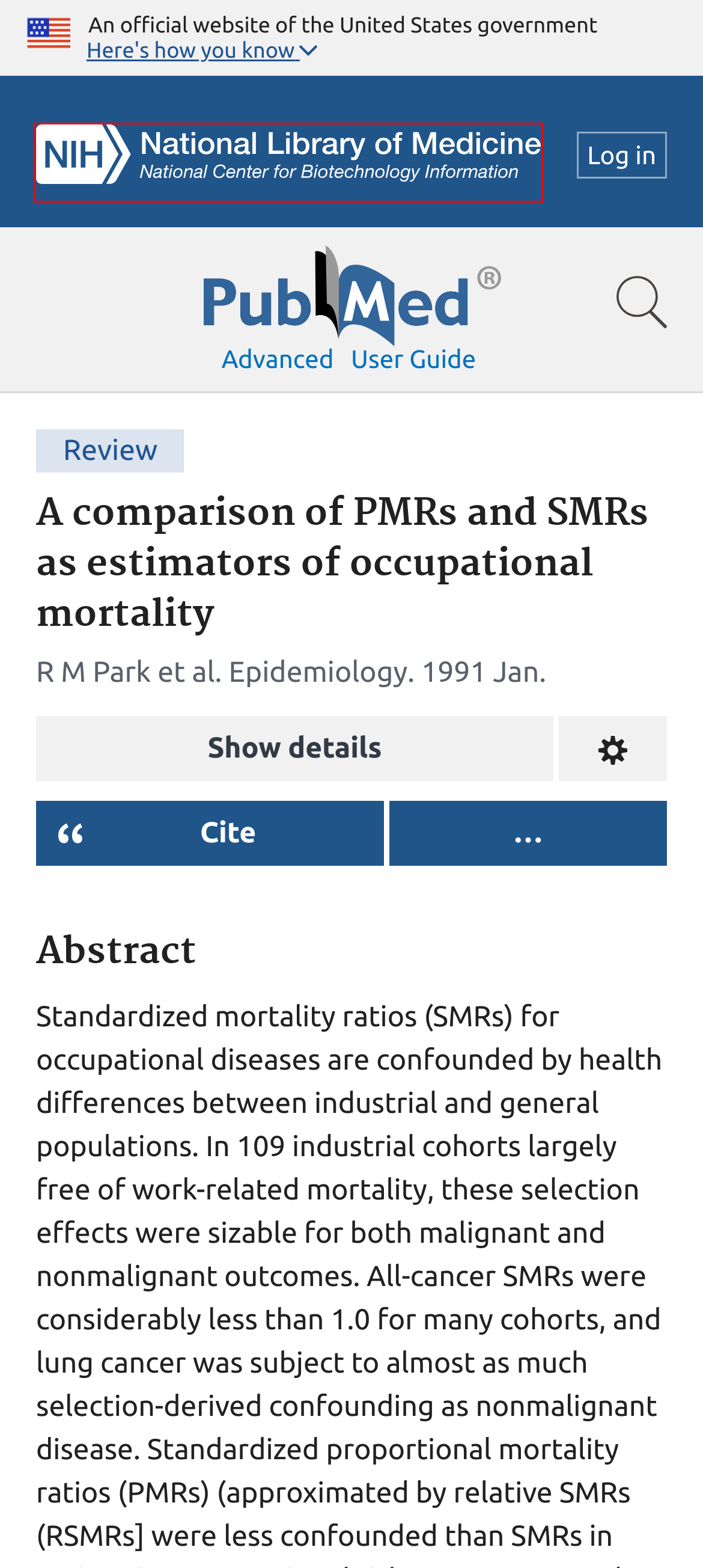You are provided a screenshot of a webpage featuring a red bounding box around a UI element. Choose the webpage description that most accurately represents the new webpage after clicking the element within the red bounding box. Here are the candidates:
A. Careers @ NLM
B. National Center for Biotechnology Information
C. Home - Books - NCBI
D. NLM Web Policies
E. Accessibility on the NLM Website
F. Browser Advice for NCBI Web Pages
G. Log in / 
    NCBI
H. Home - MeSH - NCBI

B